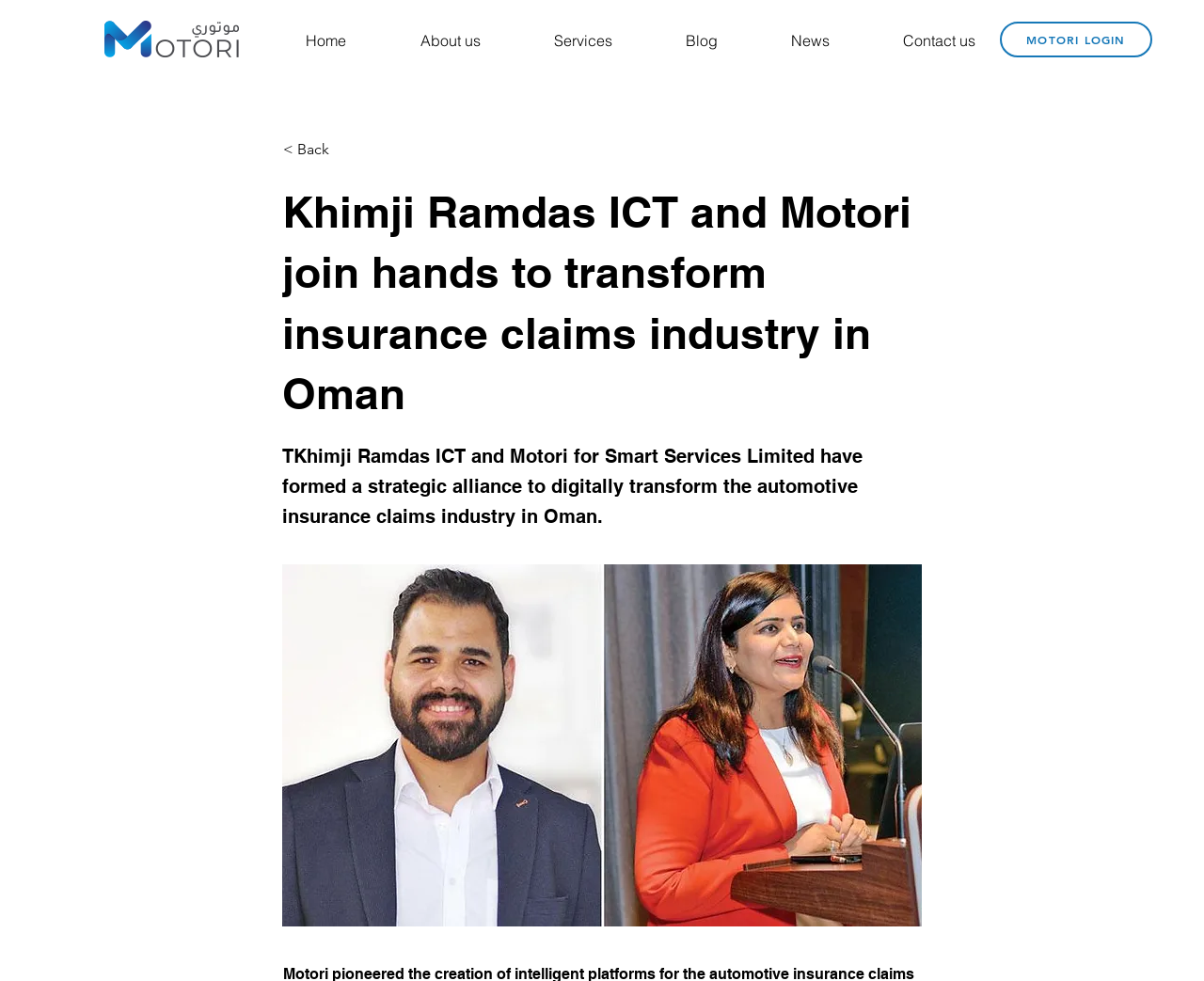What is the company logo located at?
Please look at the screenshot and answer using one word or phrase.

Top left